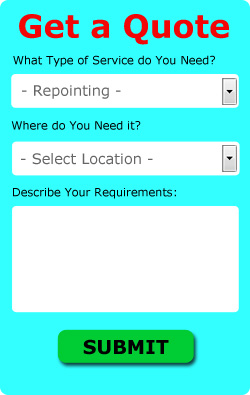Explain in detail what you see in the image.

The image showcases an eye-catching quote request form designed for a repointing service. The background is a vibrant blue, enhancing visibility and user engagement. At the top, a bold red header reads "Get a Quote," clearly indicating the purpose of the form. 

The form consists of three input fields: the first asks for the type of service desired, with a dropdown menu preset to "- Repointing -", encouraging users to specify further. The second field requests the location for the service, labeled as "- Select Location -", prompting users to provide relevant details. The third field invites users to describe their requirements, allowing space for any specific information they wish to communicate.

At the bottom of the form, a prominent green button labeled "SUBMIT" encourages users to finalize their request, making the process accessible and straightforward. This design aims to facilitate potential clients in seeking repointing services by providing a clear, user-friendly interface.